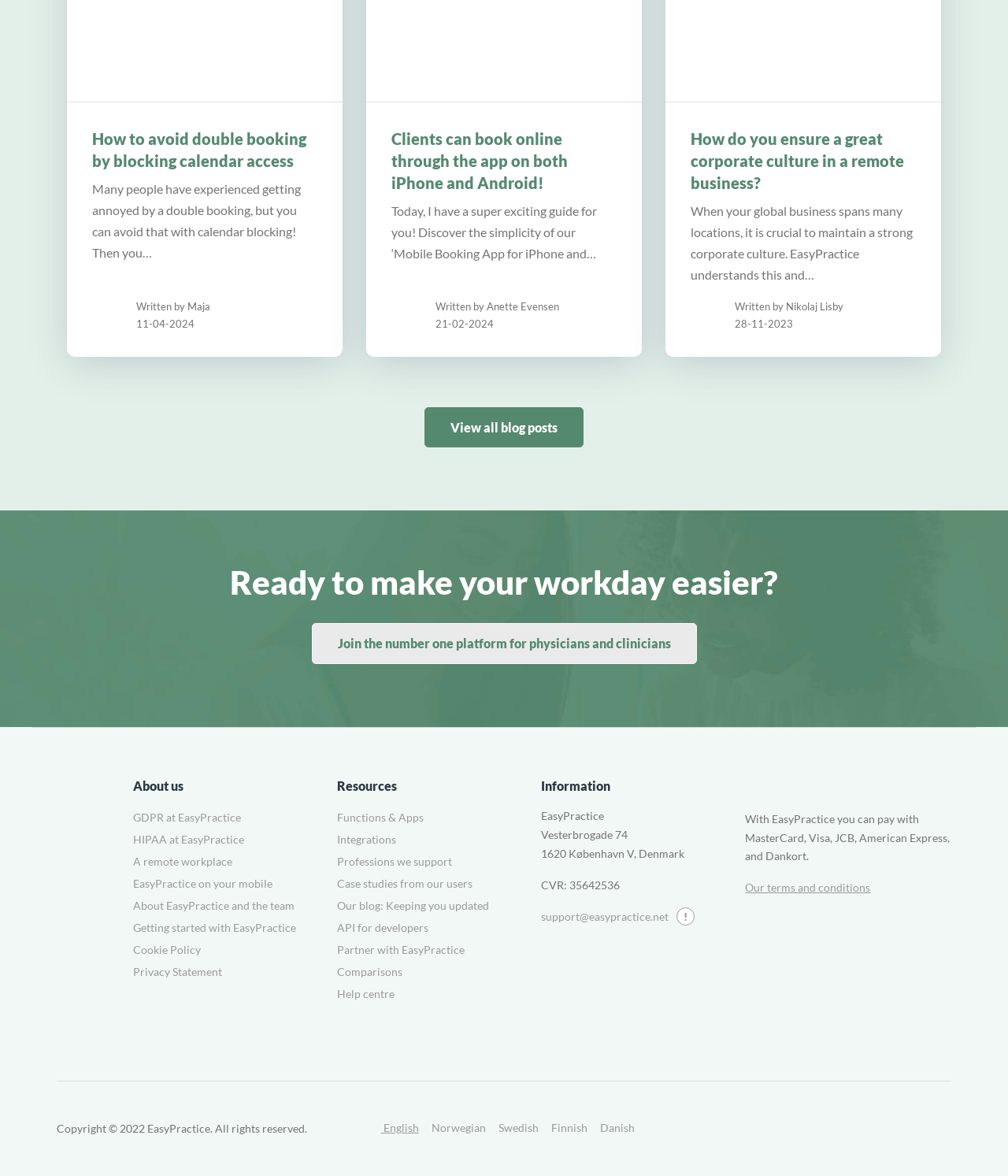What is the name of the company?
Based on the image, respond with a single word or phrase.

EasyPractice